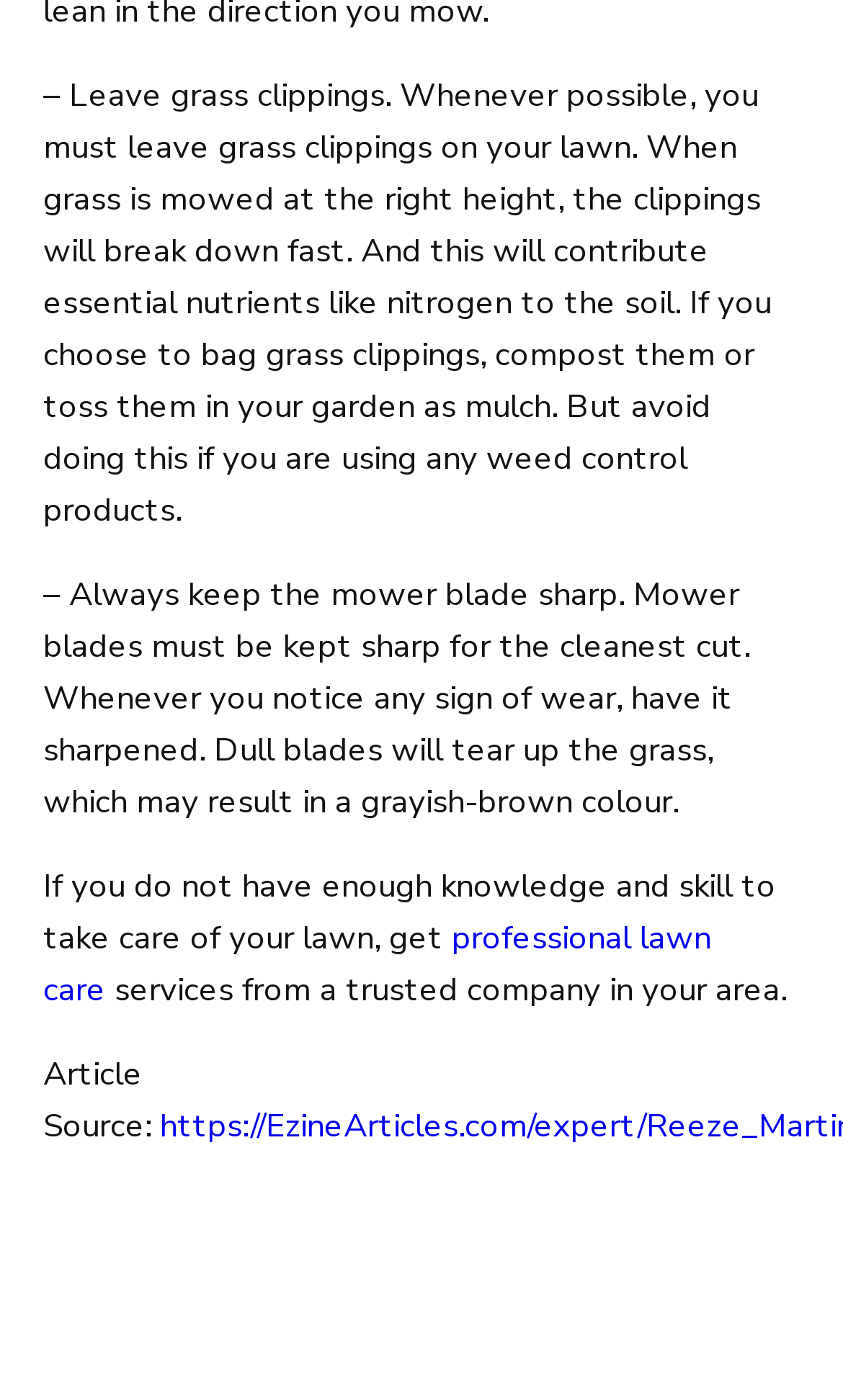Find the bounding box of the UI element described as follows: "professional lawn care".

[0.051, 0.654, 0.844, 0.722]